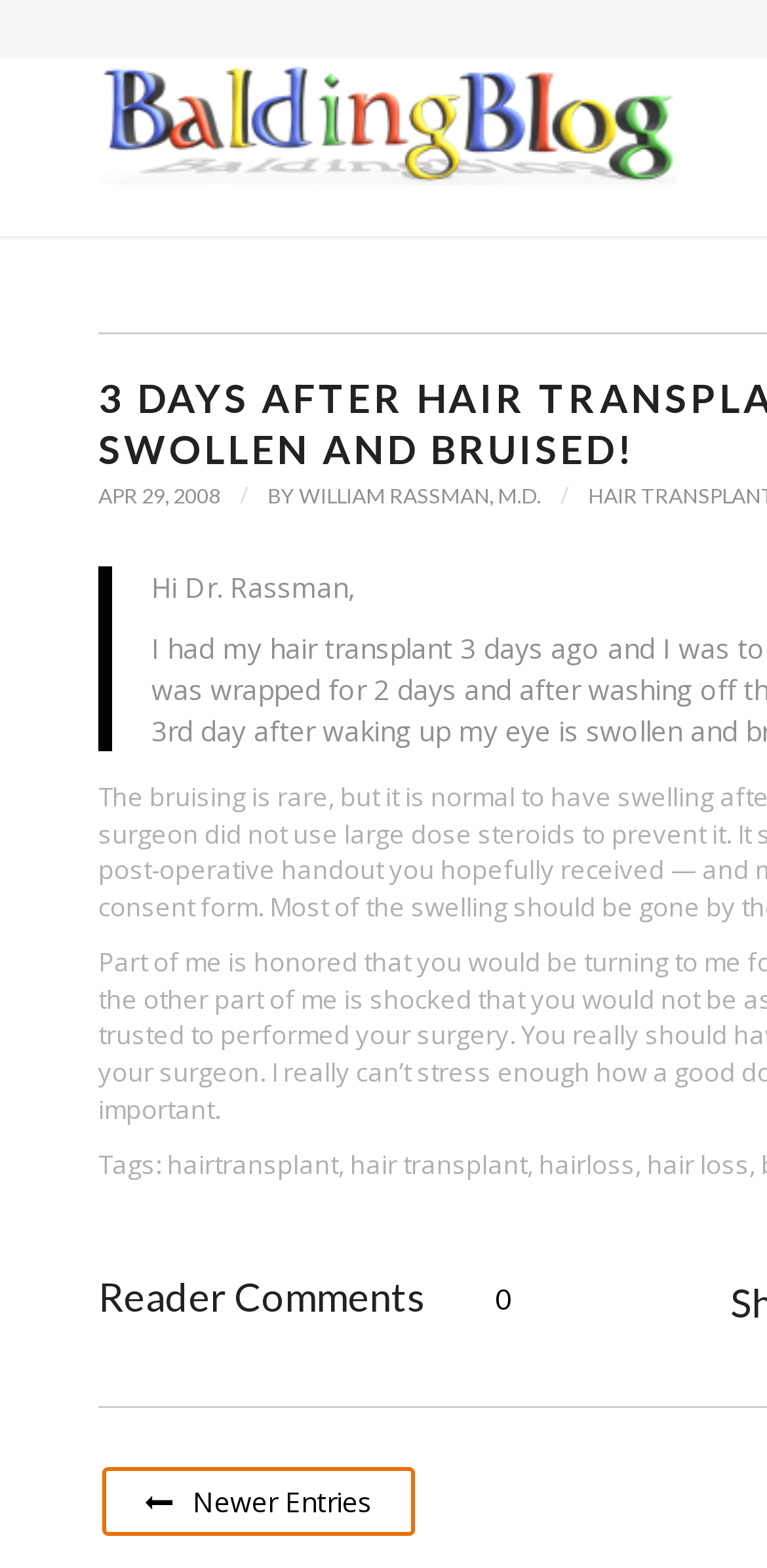Please answer the following query using a single word or phrase: 
What is the date of the article?

APR 29, 2008